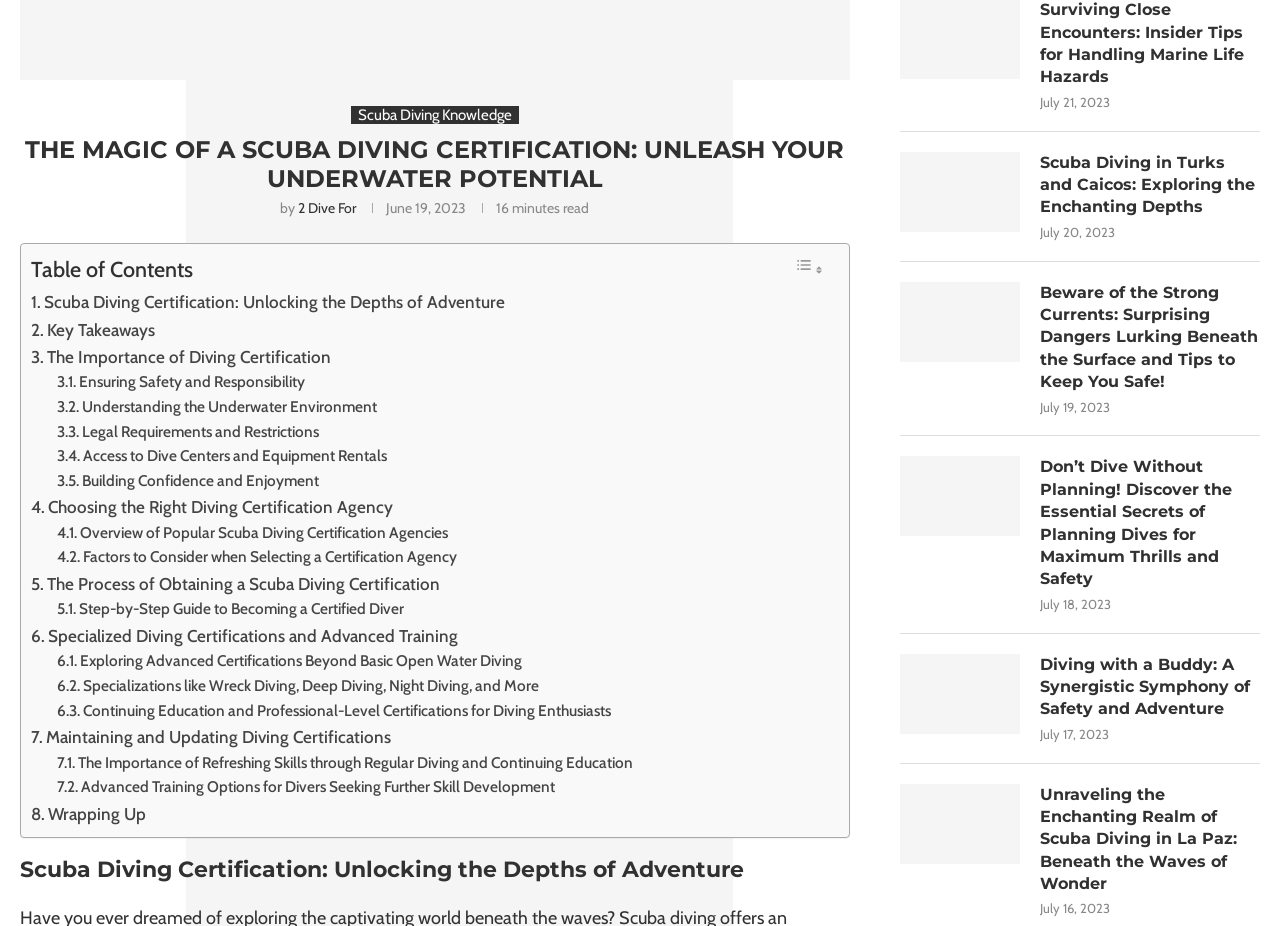Please determine the bounding box coordinates, formatted as (top-left x, top-left y, bottom-right x, bottom-right y), with all values as floating point numbers between 0 and 1. Identify the bounding box of the region described as: Ensuring Safety and Responsibility

[0.044, 0.4, 0.238, 0.427]